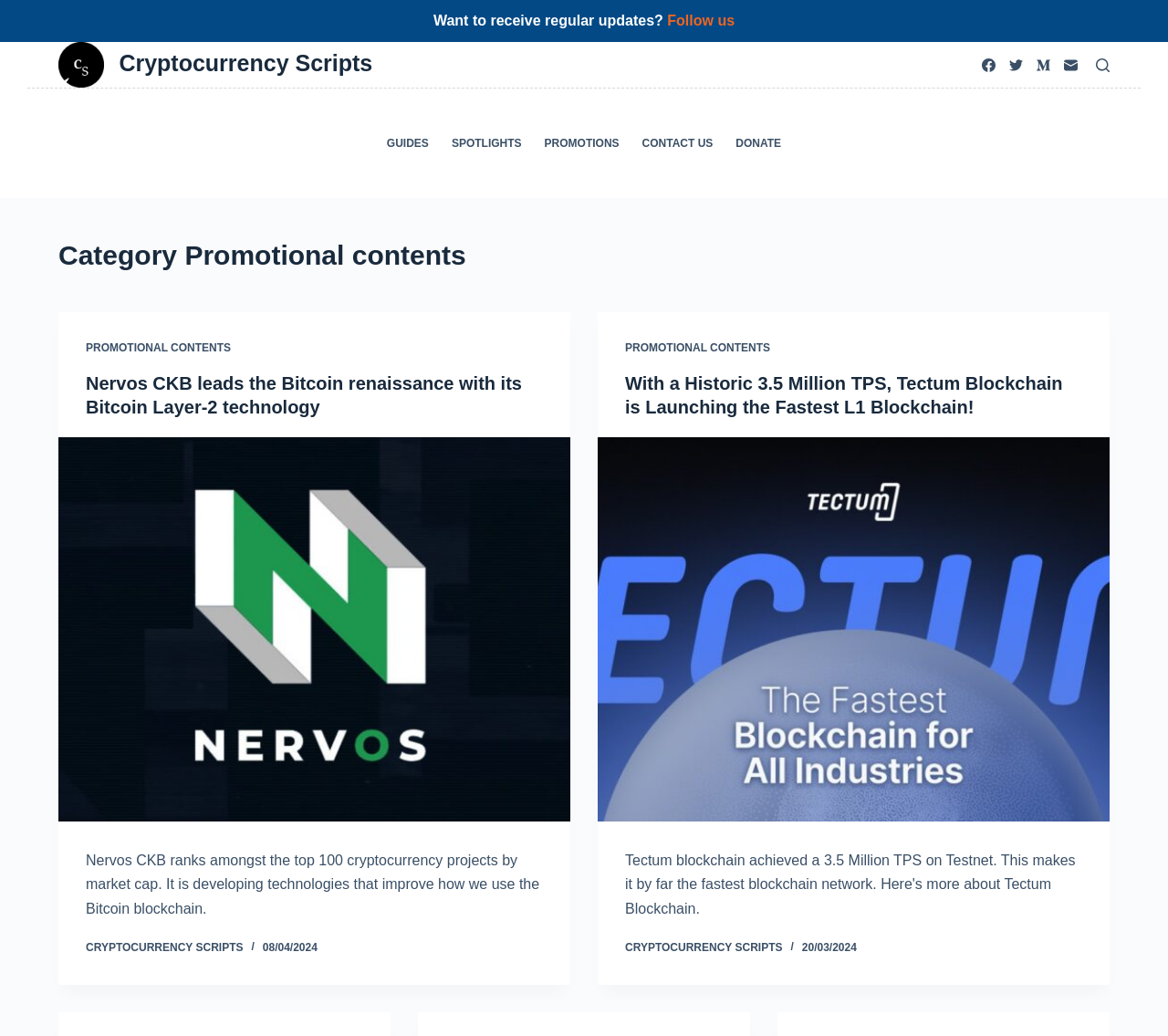What is the category of the promotional content?
Your answer should be a single word or phrase derived from the screenshot.

Promotional contents